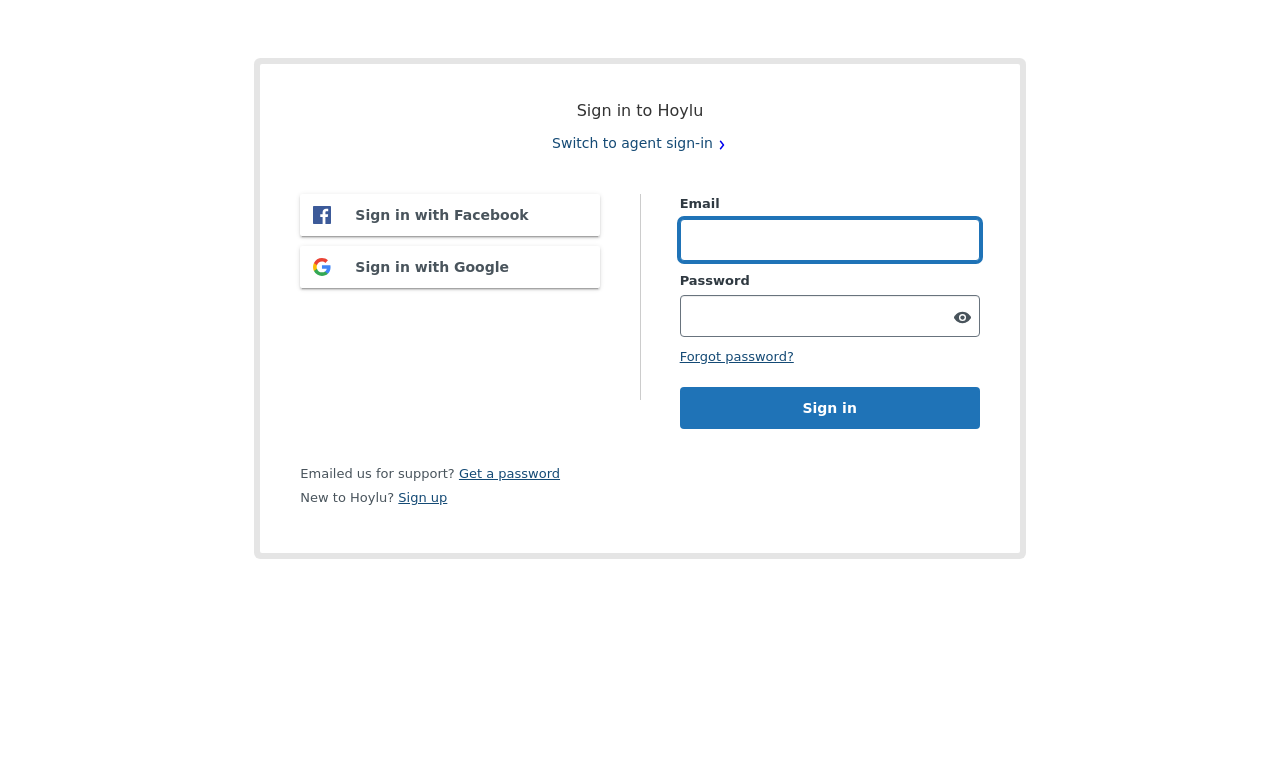Determine the bounding box coordinates for the clickable element to execute this instruction: "Switch to agent sign-in". Provide the coordinates as four float numbers between 0 and 1, i.e., [left, top, right, bottom].

[0.431, 0.173, 0.569, 0.201]